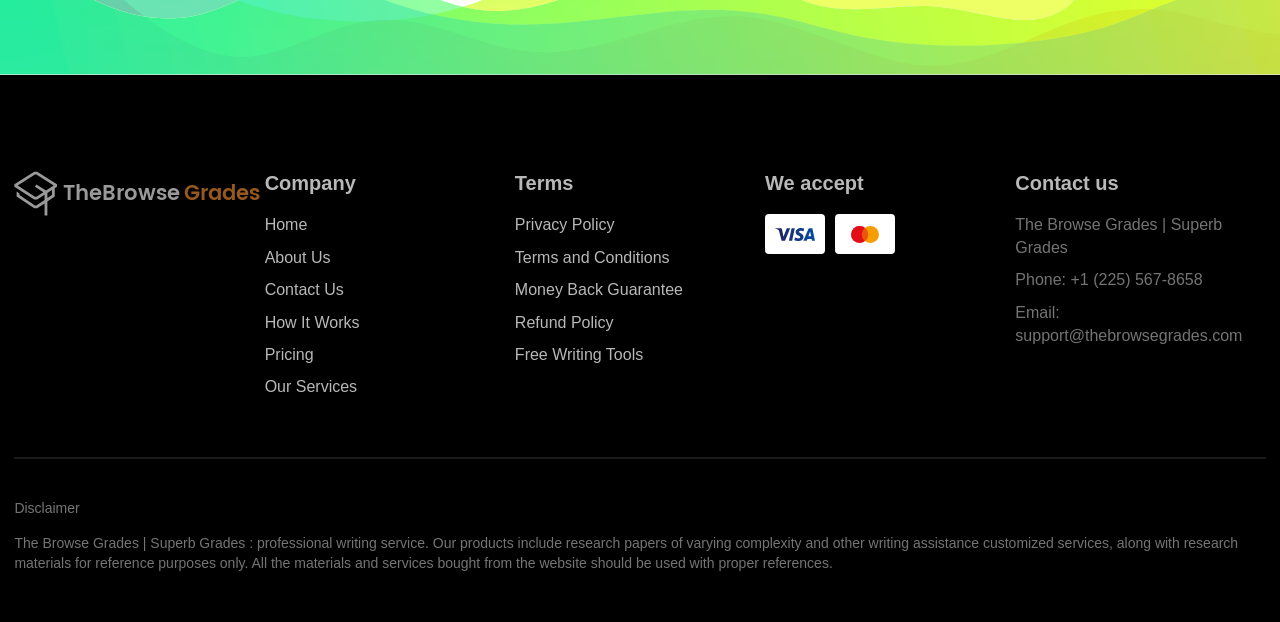Please identify the bounding box coordinates of the element that needs to be clicked to perform the following instruction: "Contact us via phone".

[0.836, 0.436, 0.94, 0.464]